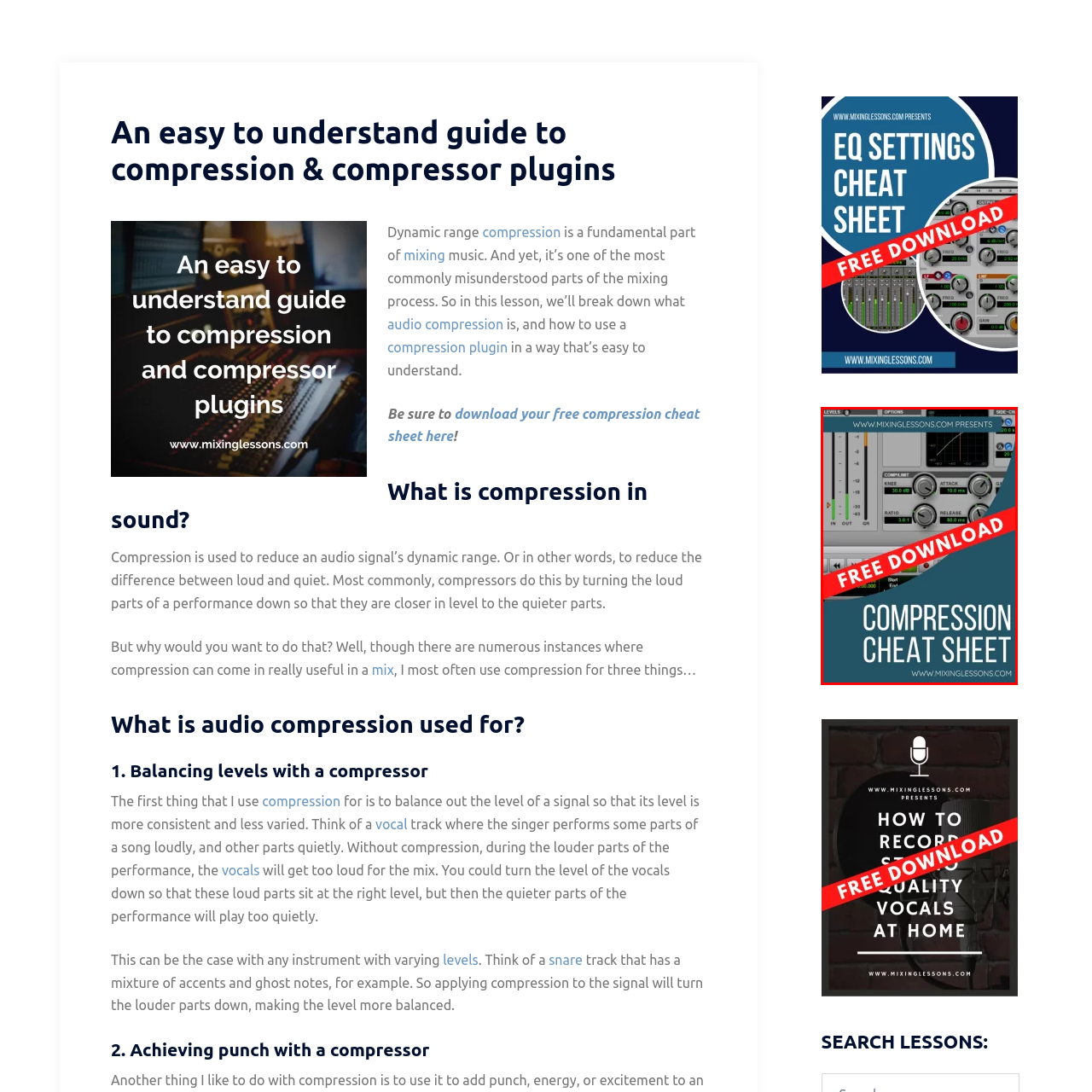Look at the region marked by the red box and describe it extensively.

This image showcases a promotional graphic for a "Compression Cheat Sheet," presented by www.mixinglessons.com. The design features a prominent red banner across the top labeled "FREE DOWNLOAD," indicating that this resource is available at no cost. Below this banner, a visual representation of a compressor plugin interface is displayed, highlighting key controls such as "Knee," "Attack," "Release," and "Ratio," which are crucial for audio mixing. The overall aesthetic is modern and professional, targeting individuals interested in improving their mixing skills and understanding the fundamentals of audio compression.